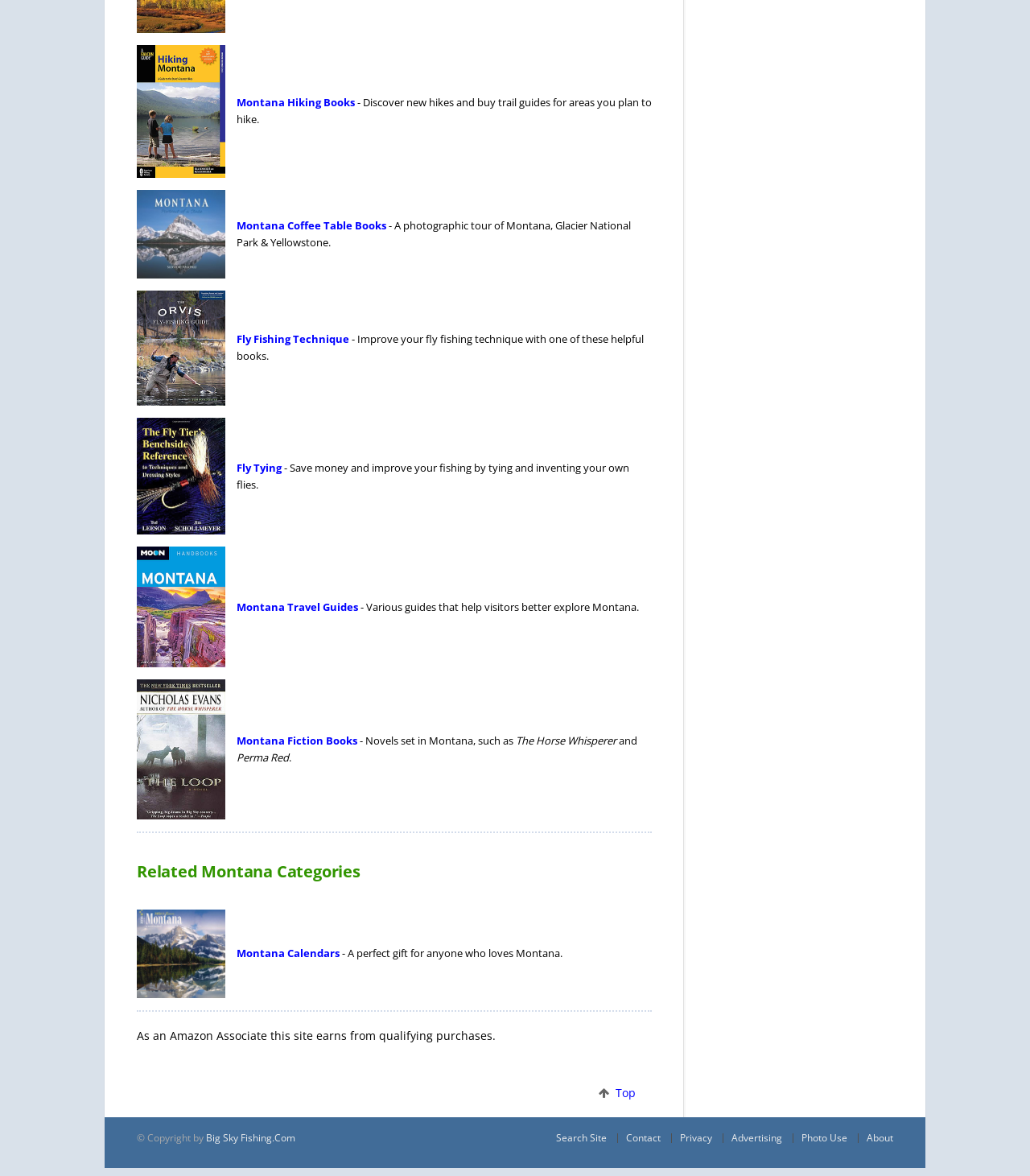Highlight the bounding box coordinates of the region I should click on to meet the following instruction: "Click on Montana Hiking Books".

[0.133, 0.038, 0.23, 0.151]